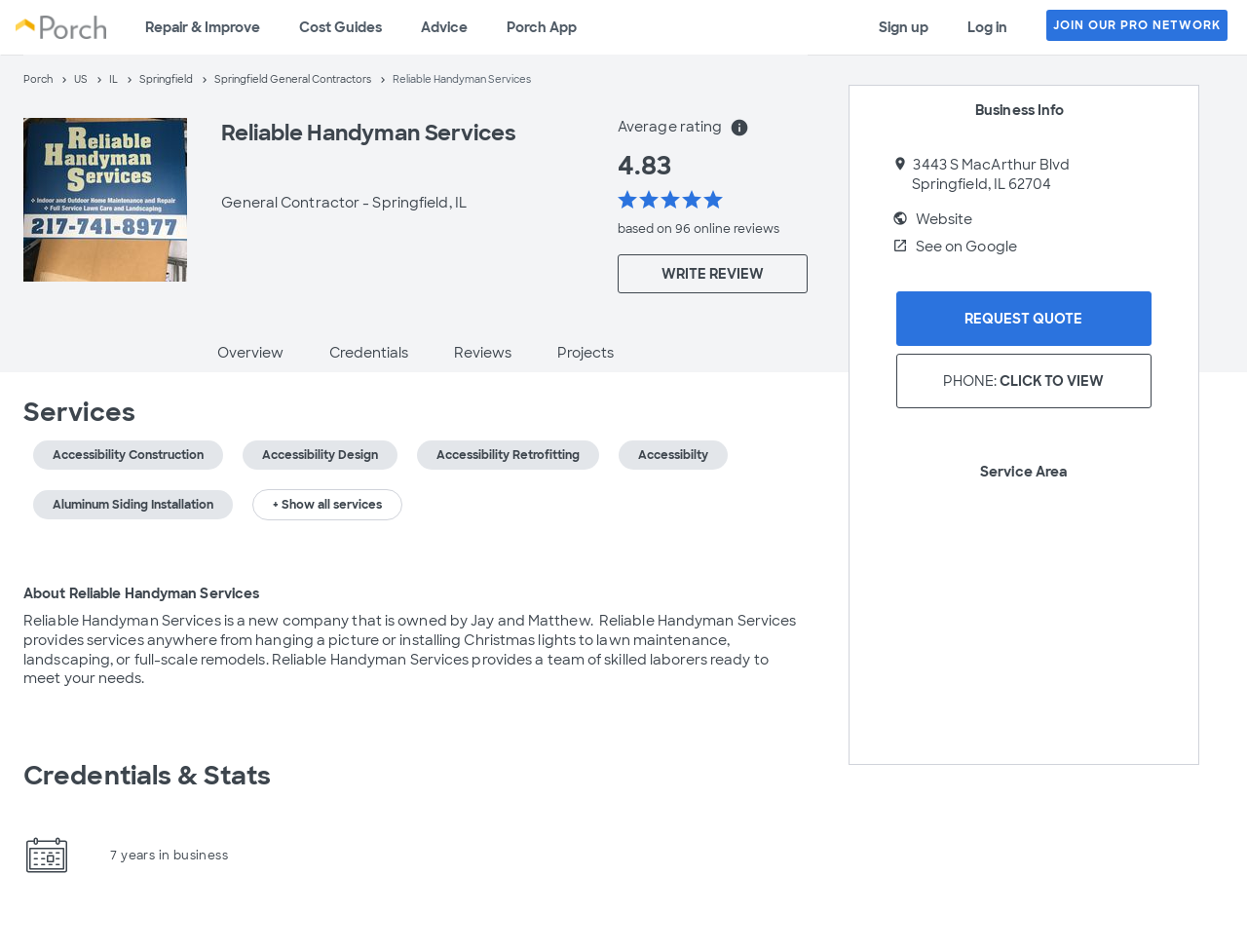Locate the bounding box coordinates of the clickable region necessary to complete the following instruction: "Request a quote from Reliable Handyman Services". Provide the coordinates in the format of four float numbers between 0 and 1, i.e., [left, top, right, bottom].

[0.718, 0.306, 0.923, 0.364]